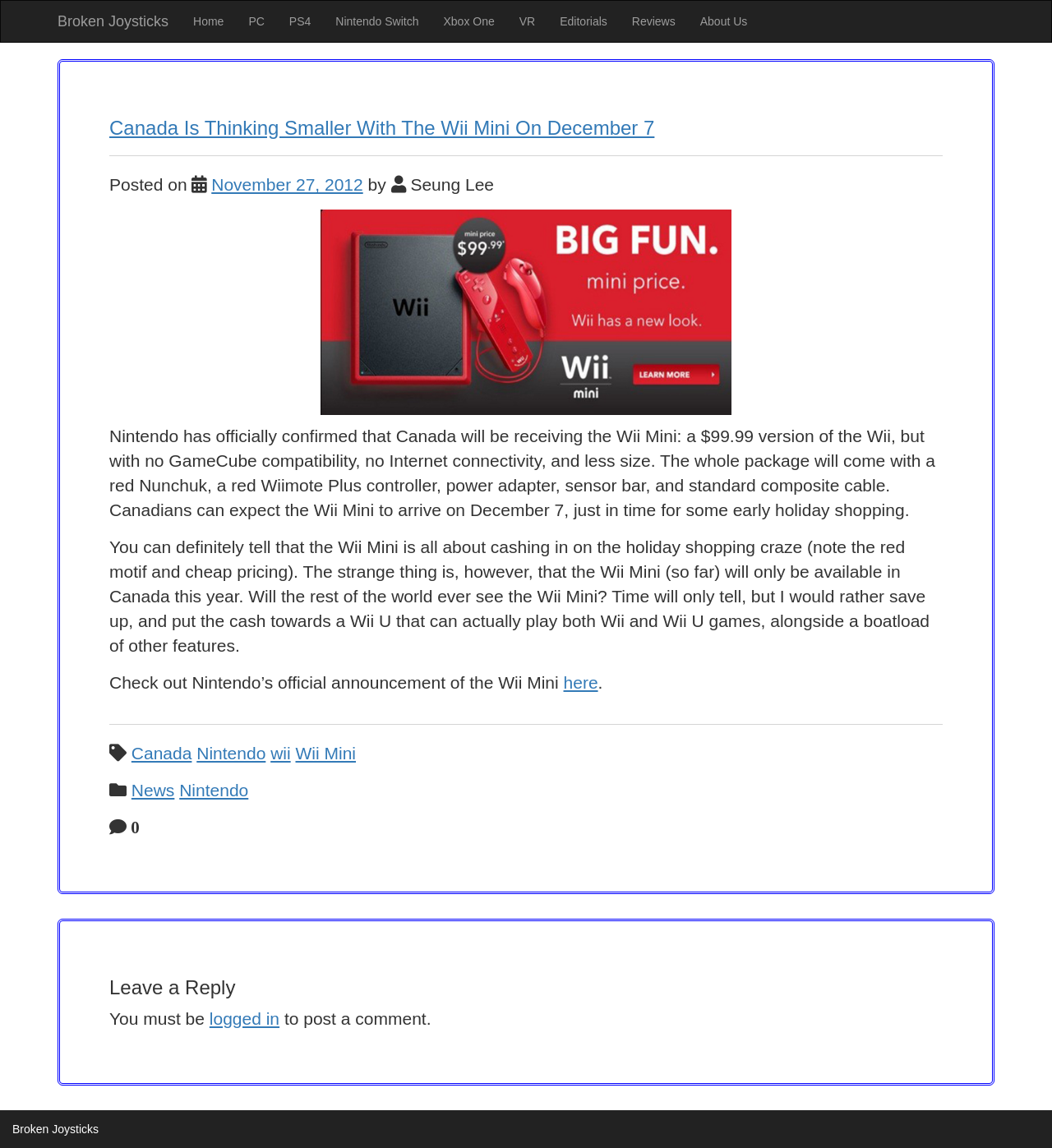Please identify the bounding box coordinates of the element that needs to be clicked to execute the following command: "Read the article about Wii Mini". Provide the bounding box using four float numbers between 0 and 1, formatted as [left, top, right, bottom].

[0.104, 0.102, 0.622, 0.121]